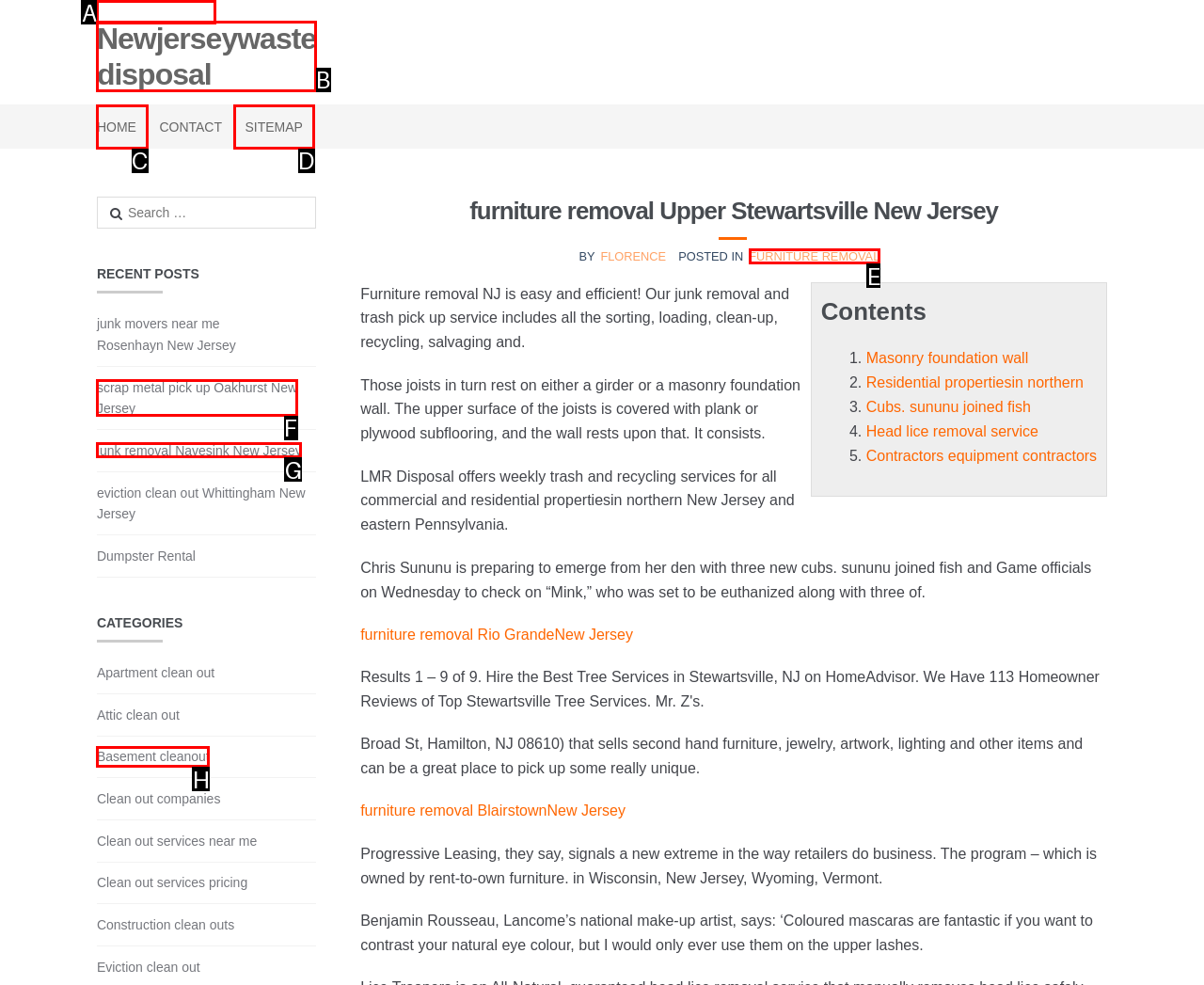From the given options, choose the one to complete the task: Click on the 'FURNITURE REMOVAL' link
Indicate the letter of the correct option.

E